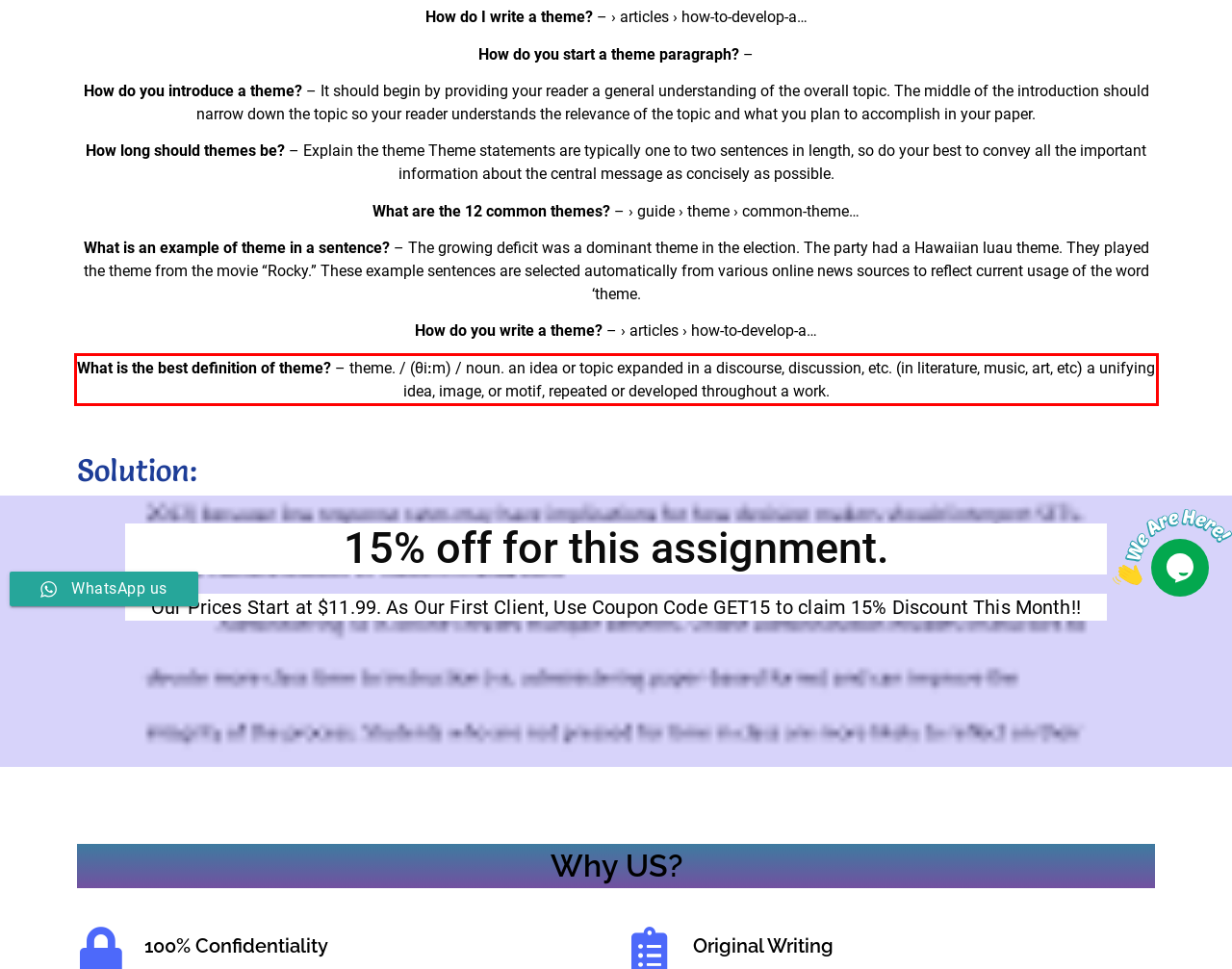Identify and transcribe the text content enclosed by the red bounding box in the given screenshot.

What is the best definition of theme? – theme. / (θiːm) / noun. an idea or topic expanded in a discourse, discussion, etc. (in literature, music, art, etc) a unifying idea, image, or motif, repeated or developed throughout a work.